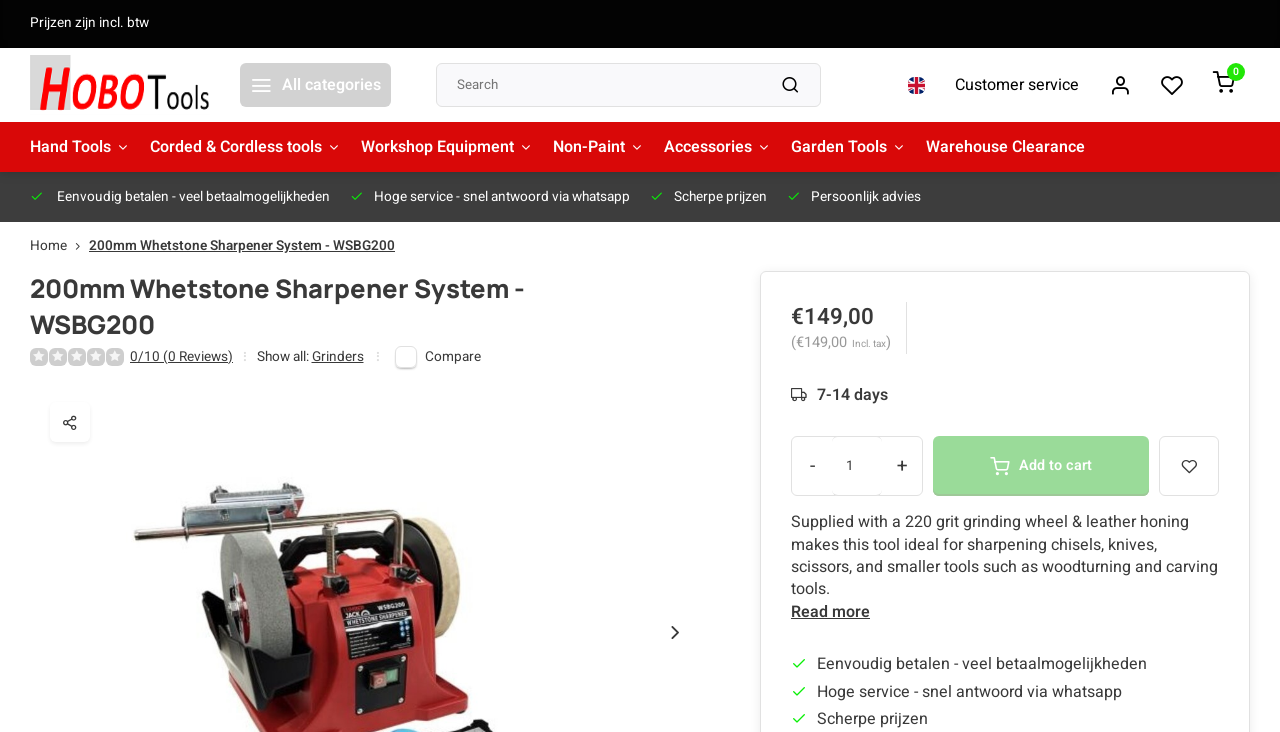Use a single word or phrase to answer the question: 
What is the ideal use of the 200mm Whetstone Sharpener System?

Sharpening chisels, knives, scissors, and smaller tools